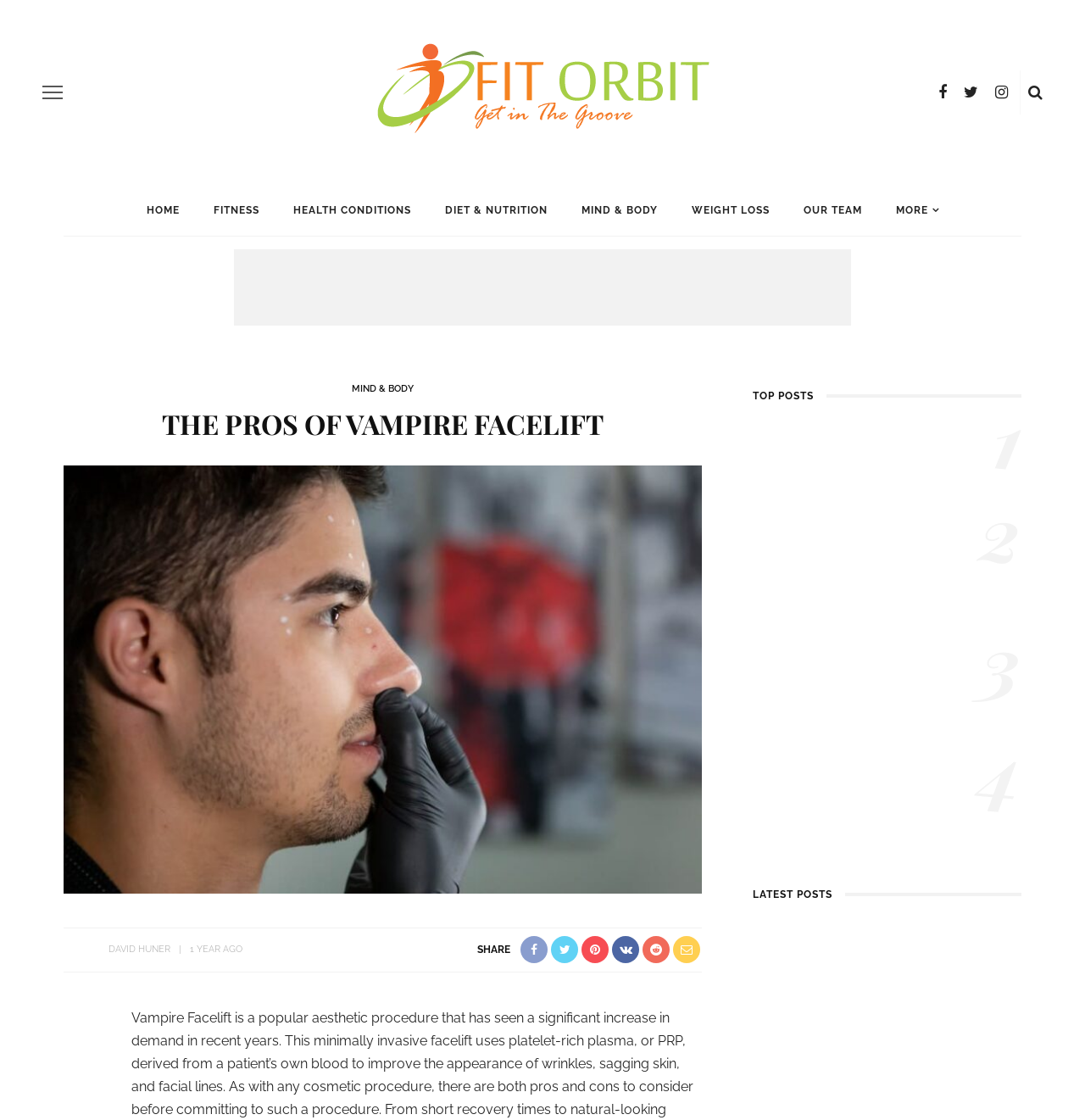Please identify the bounding box coordinates of the clickable element to fulfill the following instruction: "View the latest post about Strategies For Improving Memory After A Traumatic Brain Injury". The coordinates should be four float numbers between 0 and 1, i.e., [left, top, right, bottom].

[0.694, 0.904, 0.941, 0.918]